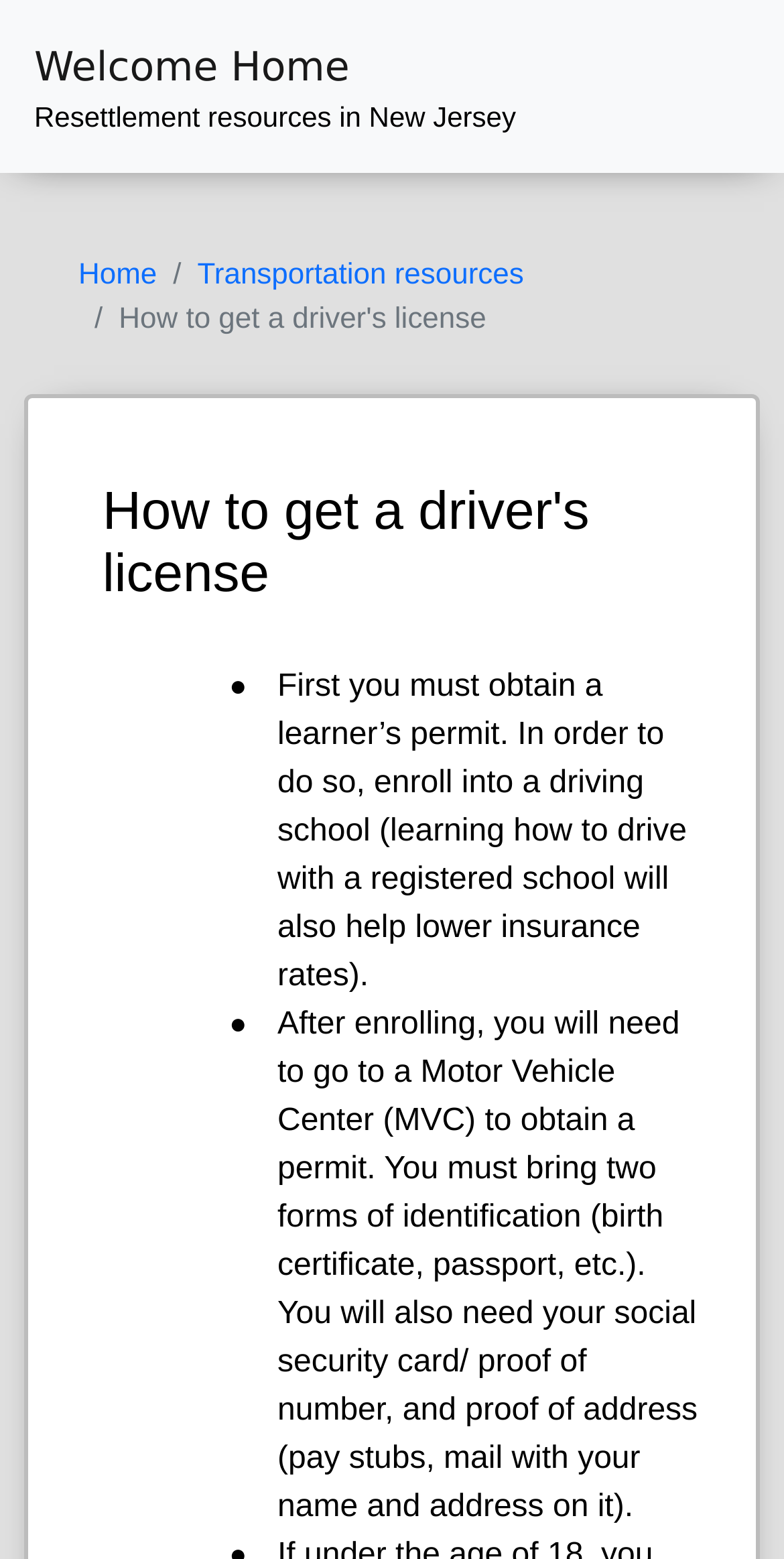What is required to bring to a Motor Vehicle Center?
Use the information from the image to give a detailed answer to the question.

When going to a Motor Vehicle Center to obtain a permit, one needs to bring two forms of identification, such as a birth certificate or passport, as well as a social security card or proof of number, and proof of address like pay stubs or mail with one's name and address on it.